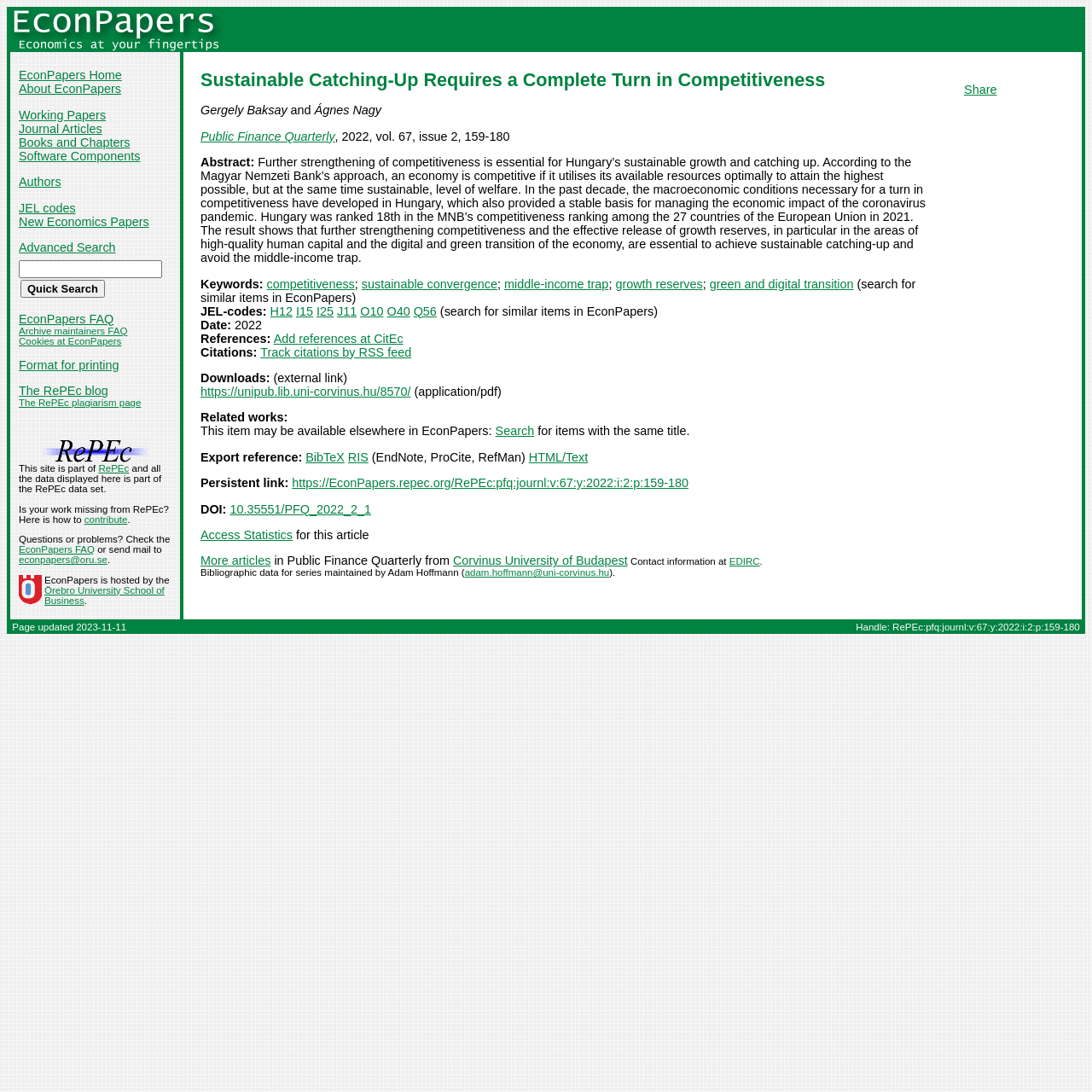Please find the bounding box coordinates for the clickable element needed to perform this instruction: "View the abstract of the paper".

[0.168, 0.048, 0.991, 0.567]